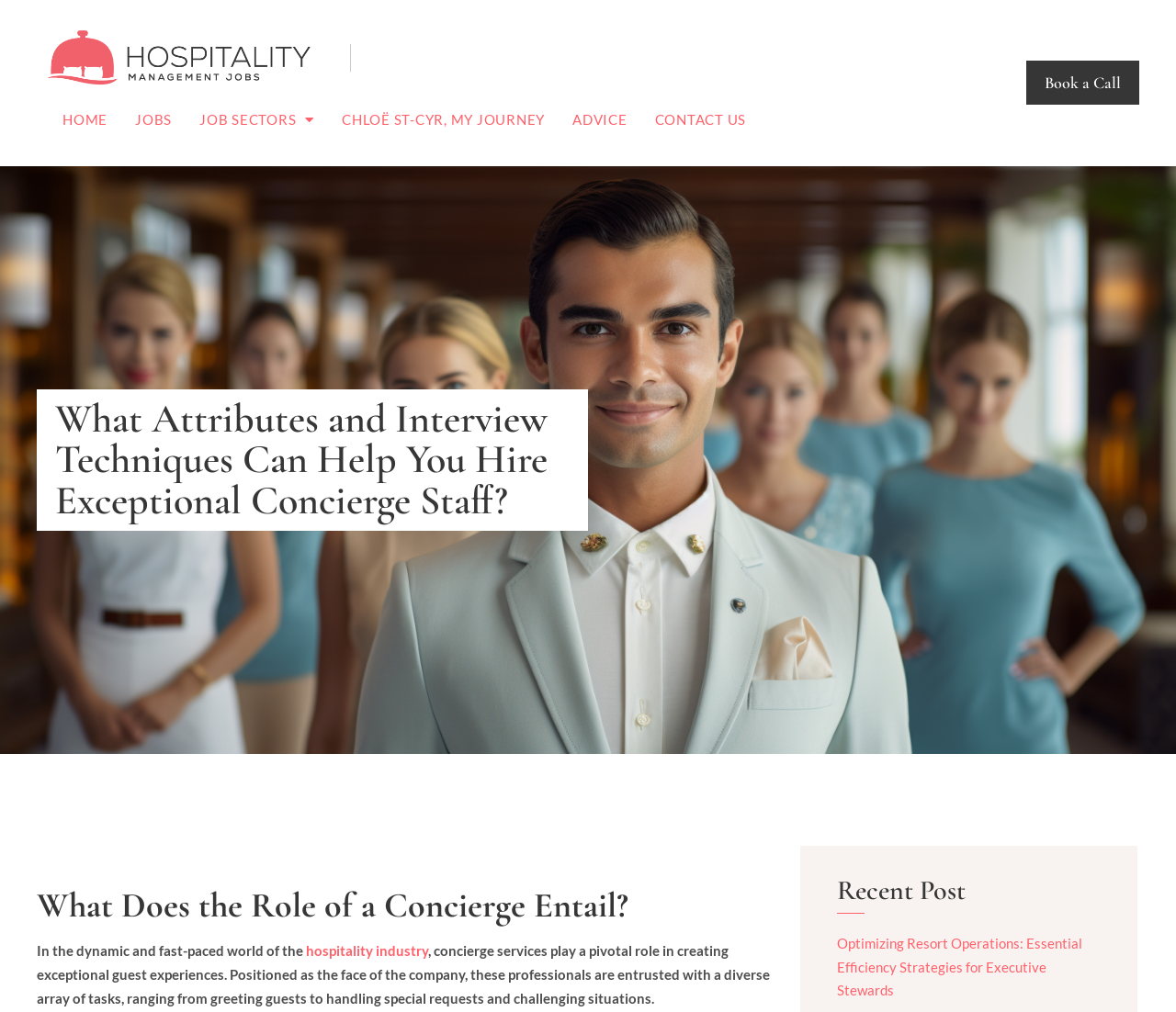Find and specify the bounding box coordinates that correspond to the clickable region for the instruction: "Click on the HOME link".

[0.053, 0.093, 0.091, 0.143]